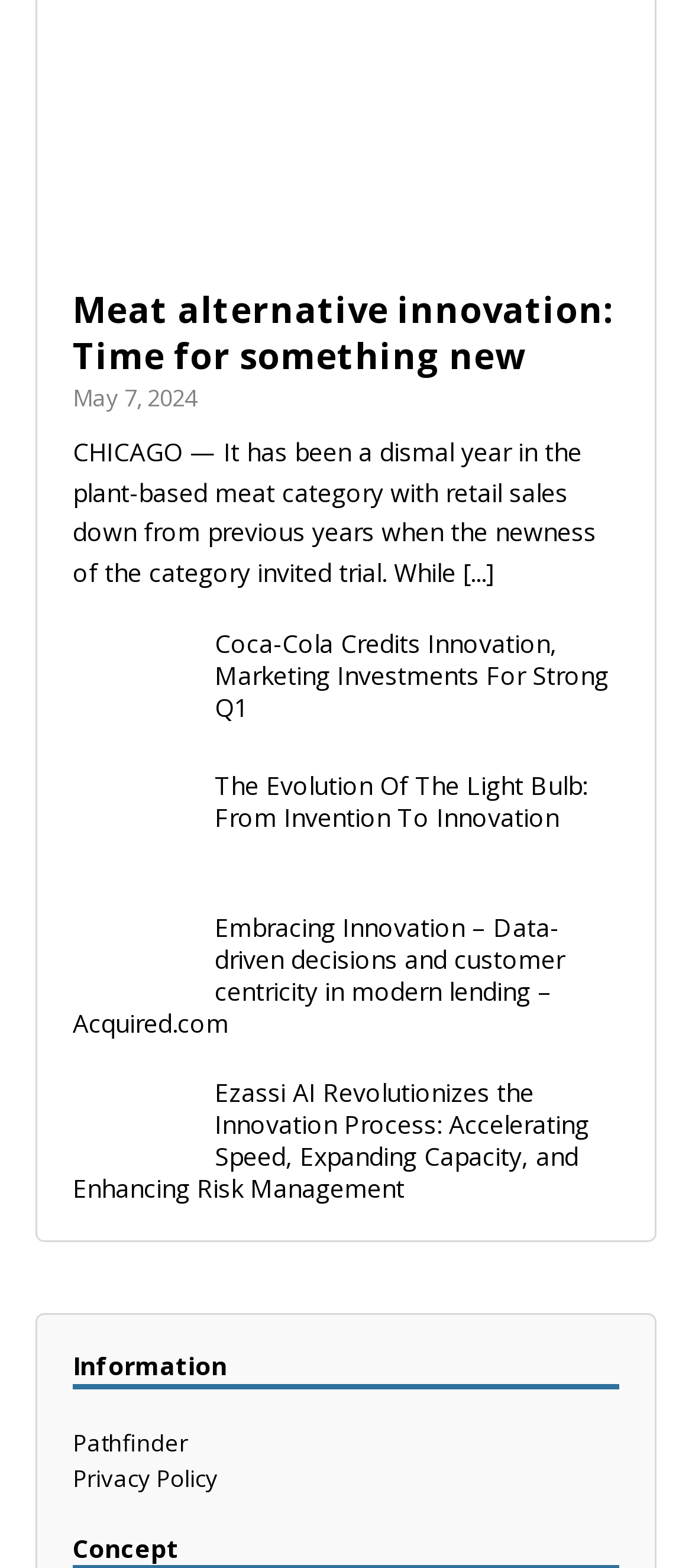Please examine the image and answer the question with a detailed explanation:
What is the company mentioned in the second article?

I found the company name 'Coca-Cola' in the link element with bounding box coordinates [0.105, 0.436, 0.285, 0.458] which is located below the first article.